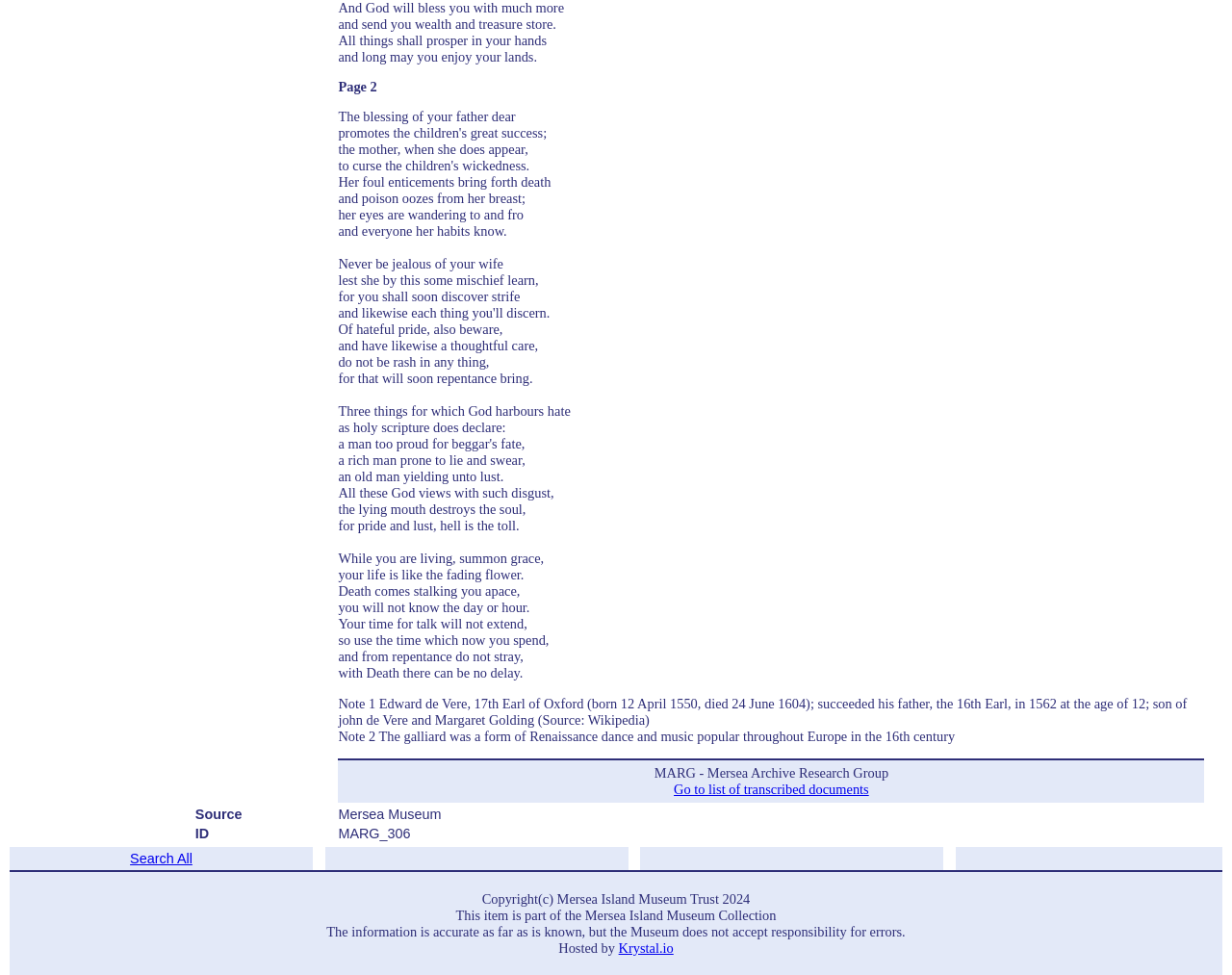Use a single word or phrase to answer the question: 
What is the name of the Earl mentioned?

Edward de Vere